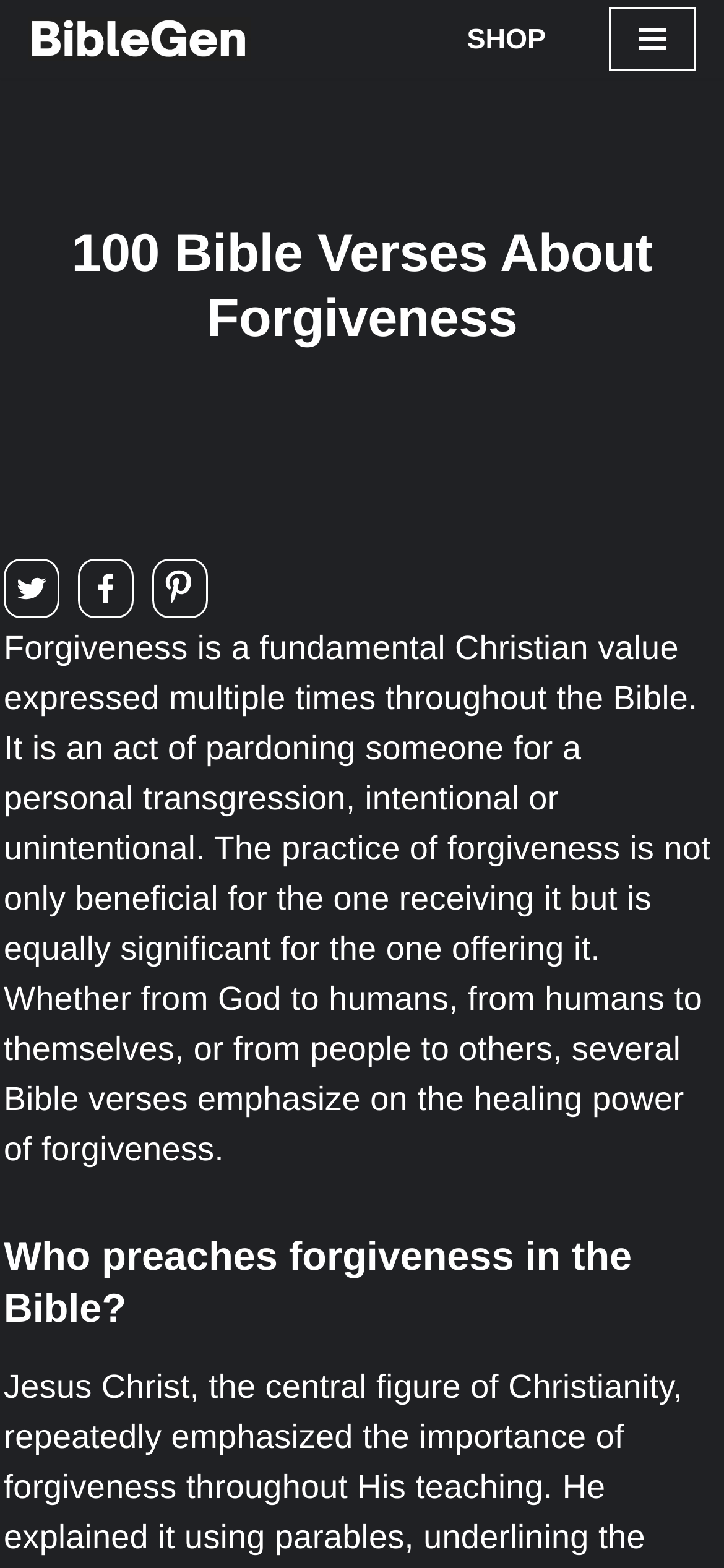Bounding box coordinates are to be given in the format (top-left x, top-left y, bottom-right x, bottom-right y). All values must be floating point numbers between 0 and 1. Provide the bounding box coordinate for the UI element described as: Navigation Menu

[0.841, 0.005, 0.962, 0.045]